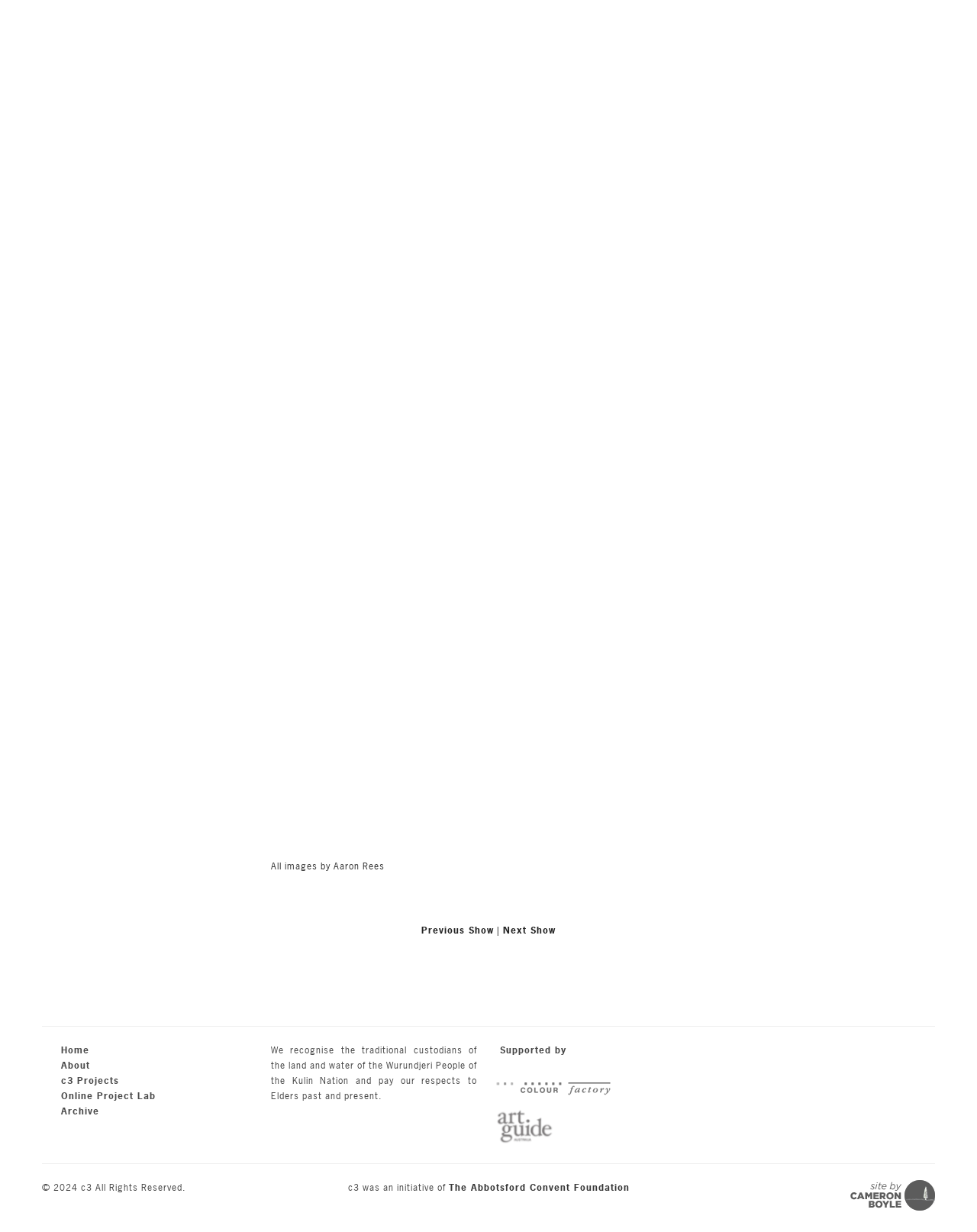Using the description "Next Show", predict the bounding box of the relevant HTML element.

[0.515, 0.75, 0.569, 0.76]